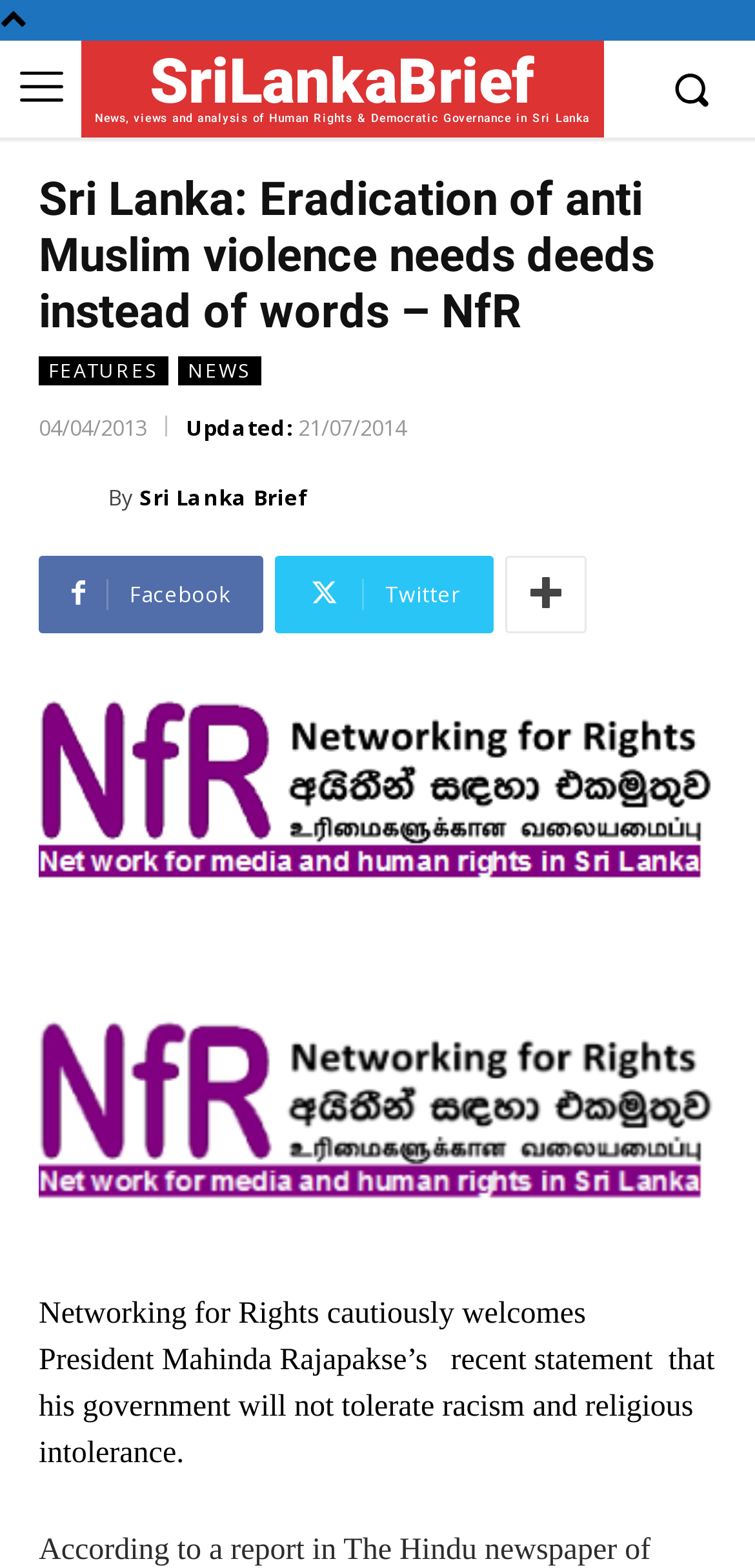Find the bounding box of the web element that fits this description: "Sri Lanka Brief".

[0.185, 0.298, 0.408, 0.335]